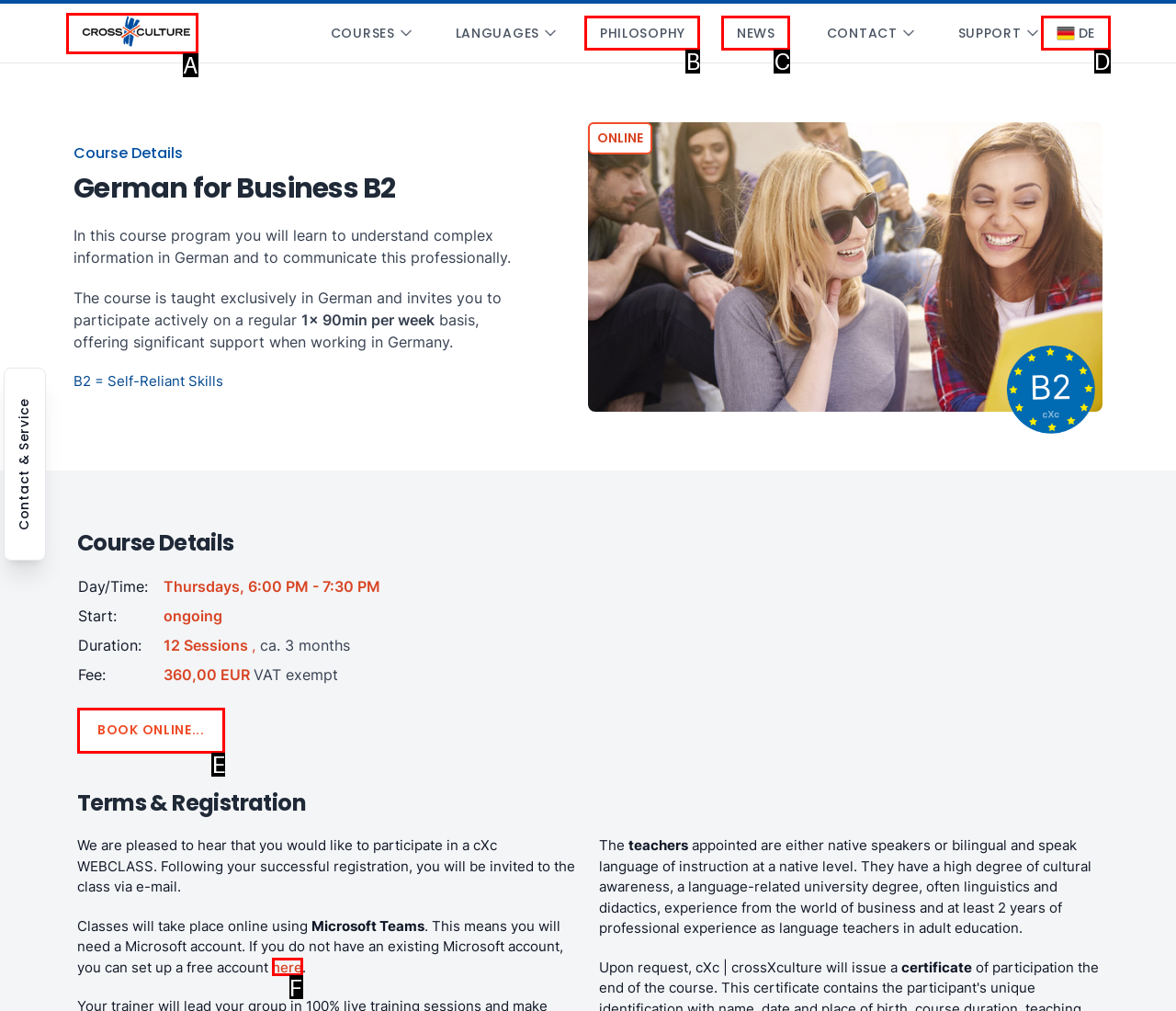Using the description: DE, find the corresponding HTML element. Provide the letter of the matching option directly.

D